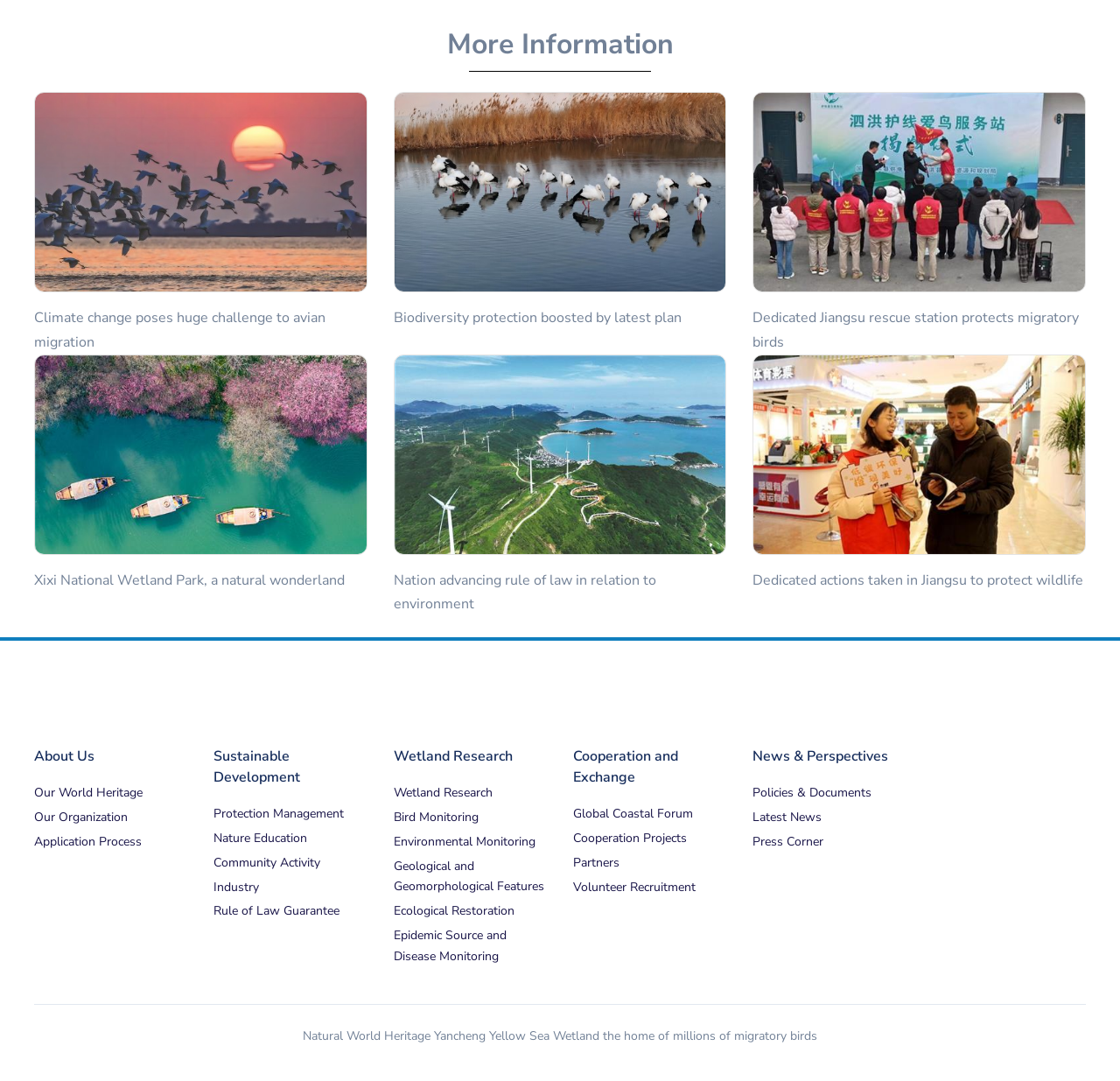Find the bounding box coordinates of the clickable region needed to perform the following instruction: "Visit the Xixi National Wetland Park page". The coordinates should be provided as four float numbers between 0 and 1, i.e., [left, top, right, bottom].

[0.03, 0.411, 0.328, 0.548]